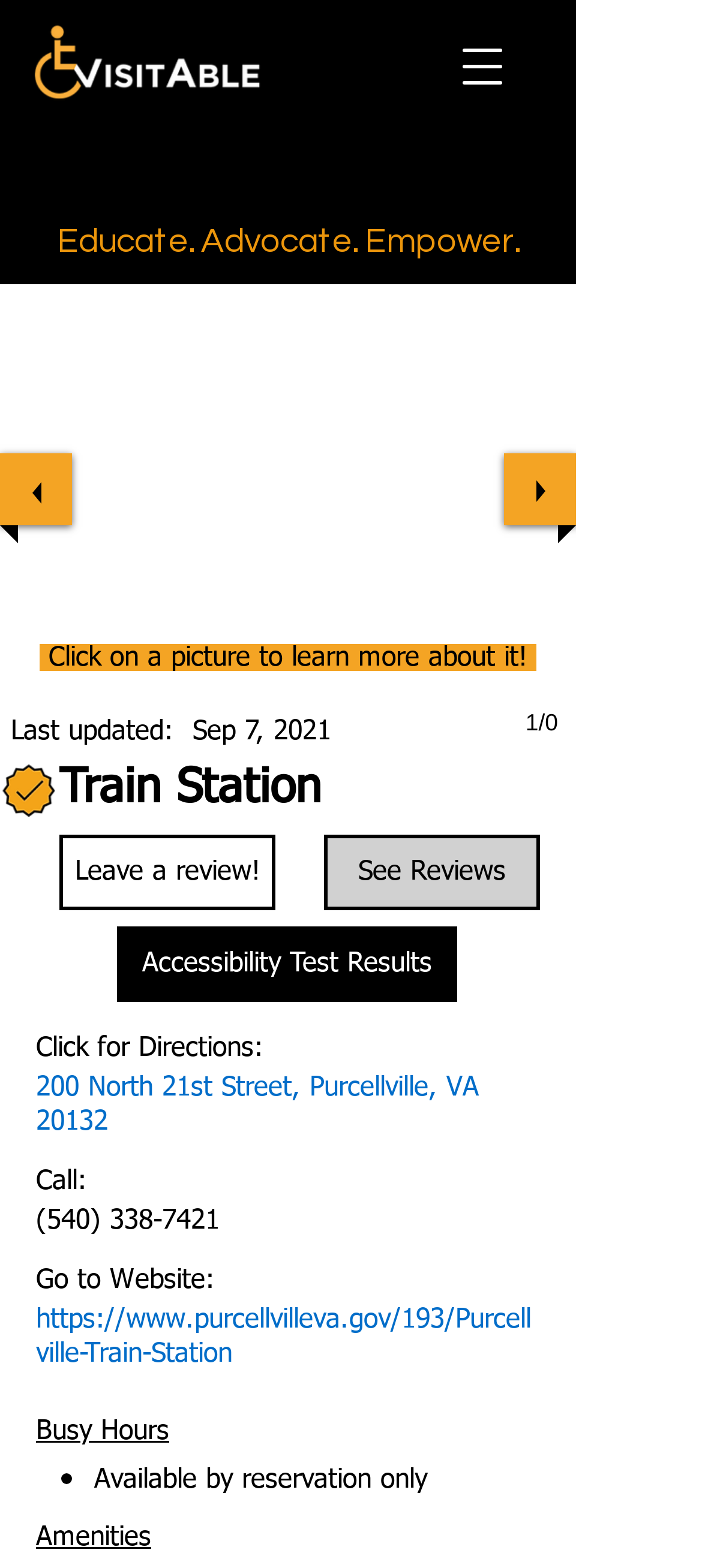Locate the bounding box of the UI element described in the following text: "Powered by Cookiebot by Usercentrics".

None